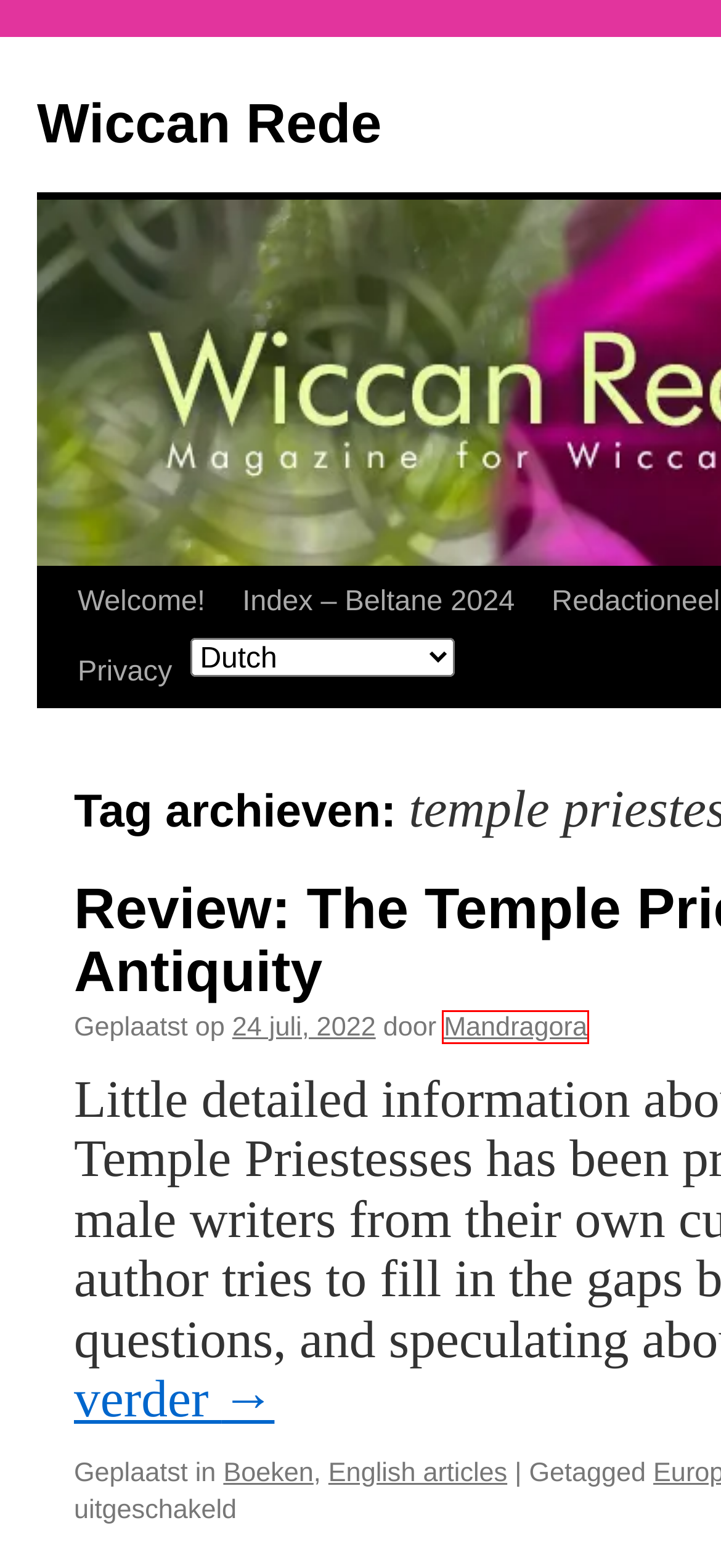You are given a screenshot of a webpage within which there is a red rectangle bounding box. Please choose the best webpage description that matches the new webpage after clicking the selected element in the bounding box. Here are the options:
A. Volle Maan Wandelingen | Wiccan Rede
B. Wiccan Rede | Magazine for Wicca and Modern Witchcraft
C. Ben ik nog wel een heks? | Wiccan Rede
D. Index – Beltane 2024 | Wiccan Rede
E. Mandragora | Wiccan Rede
F. Europe | Wiccan Rede
G. Boeken | Wiccan Rede
H. Muziek | Wiccan Rede

E